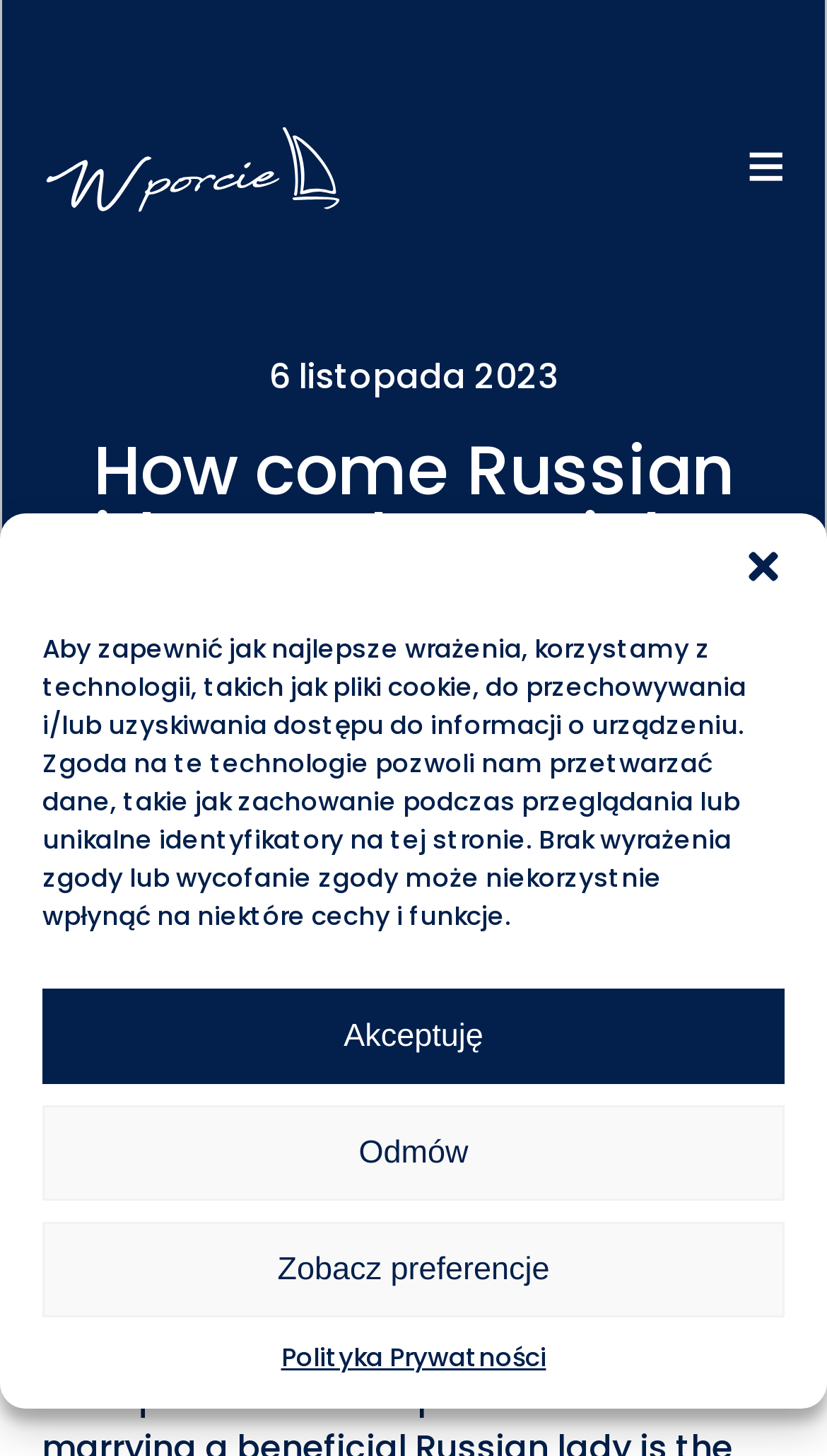What is the date mentioned on the webpage?
Provide an in-depth answer to the question, covering all aspects.

I found the date '6 listopada 2023' on the webpage, which is located in a static text element with a bounding box coordinate of [0.324, 0.242, 0.676, 0.275].